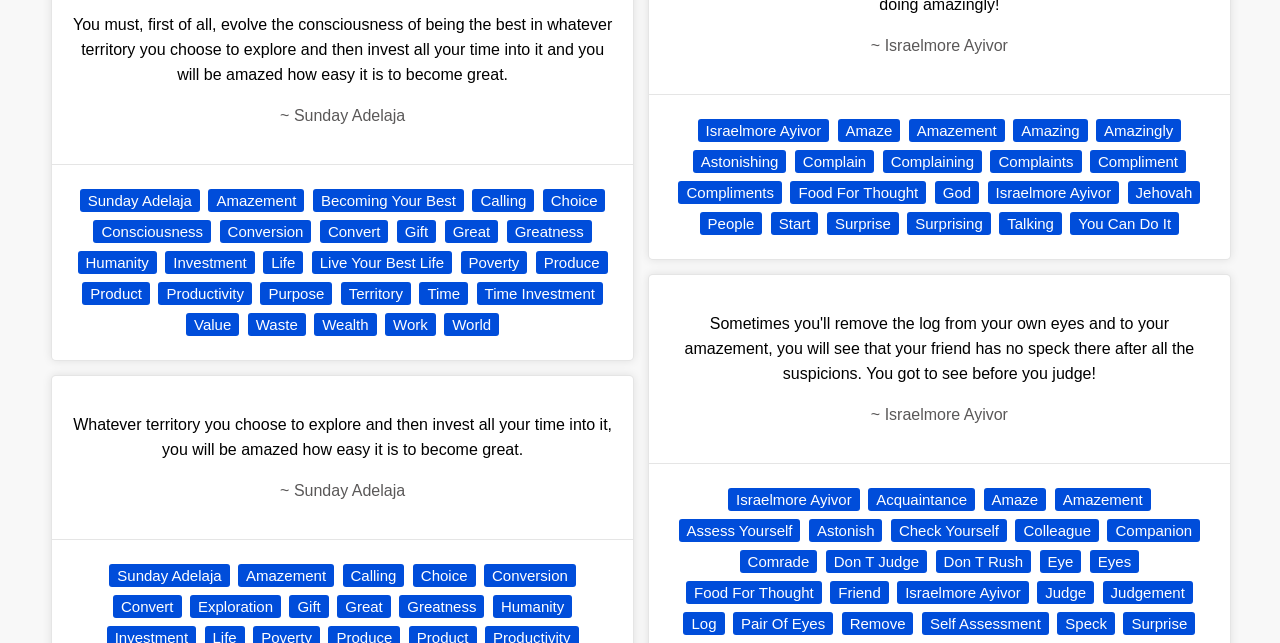Please locate the bounding box coordinates of the element that should be clicked to complete the given instruction: "Open the 'Search Bar'".

None